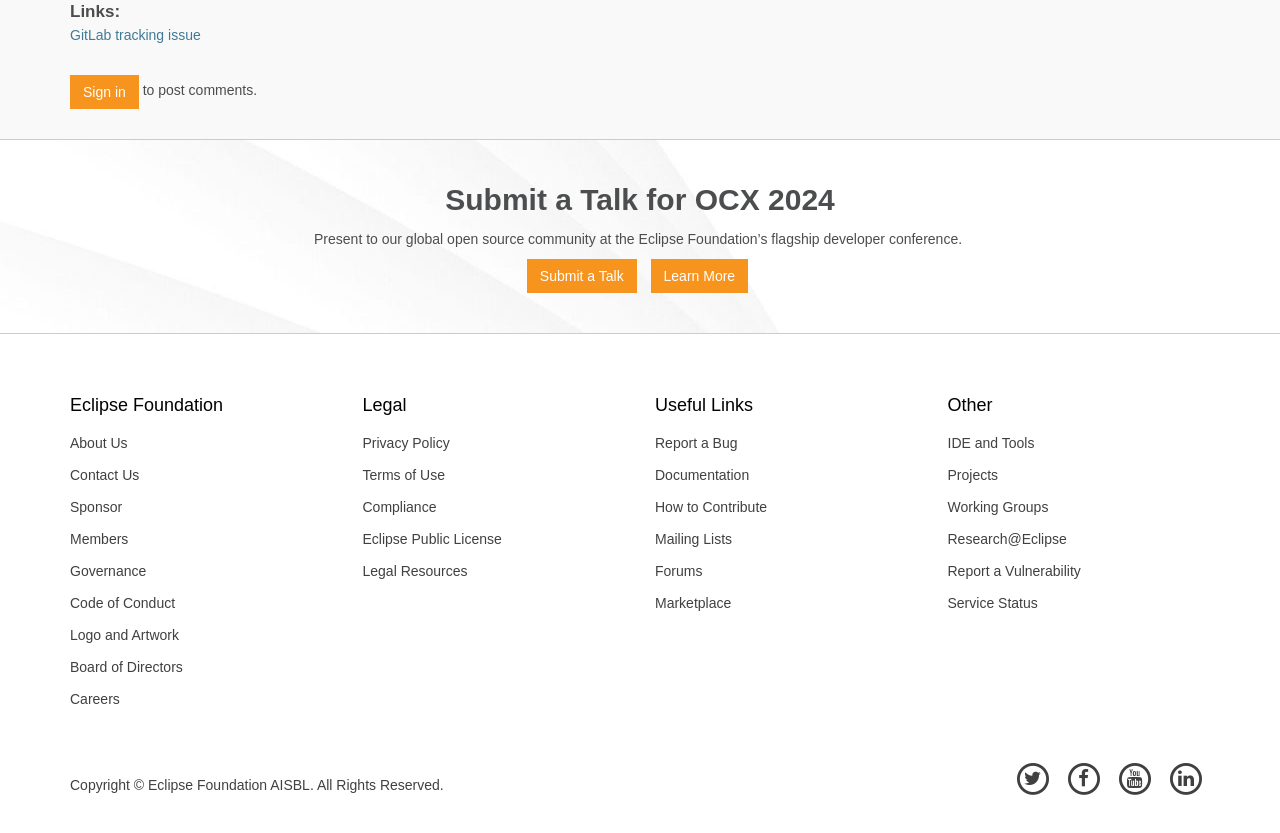What can users do on this webpage?
Please answer the question as detailed as possible based on the image.

The webpage provides a call to action for users to 'Submit a Talk' or 'Learn More' about the OCX 2024 conference, suggesting that users can engage with the webpage by submitting a talk proposal or learning more about the conference.